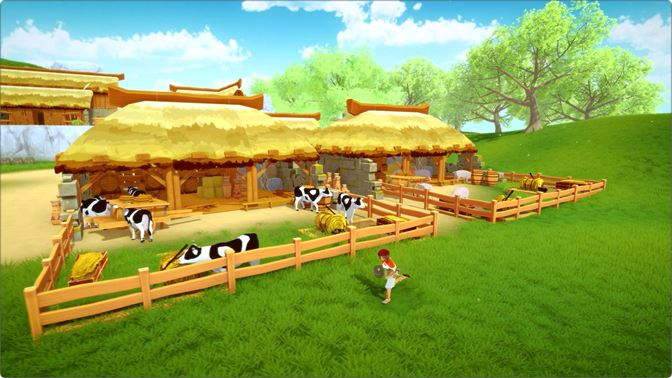What is the color of the cows in the pen?
Using the image as a reference, deliver a detailed and thorough answer to the question.

To the left of the character, a pen houses a few cows, which are black and white in color, indicating the presence of livestock management in the game, a key element of the farm simulation experience.